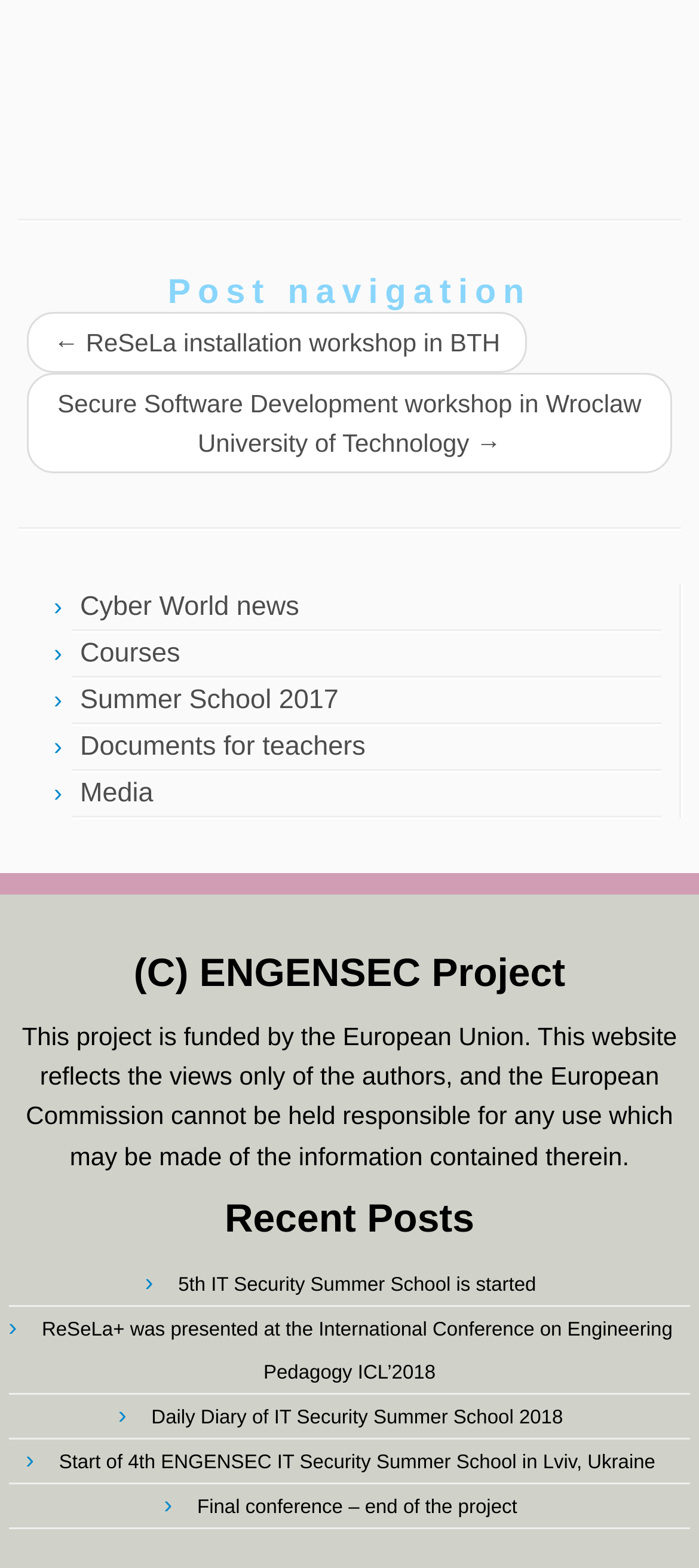Could you indicate the bounding box coordinates of the region to click in order to complete this instruction: "go to previous post".

[0.077, 0.209, 0.715, 0.227]